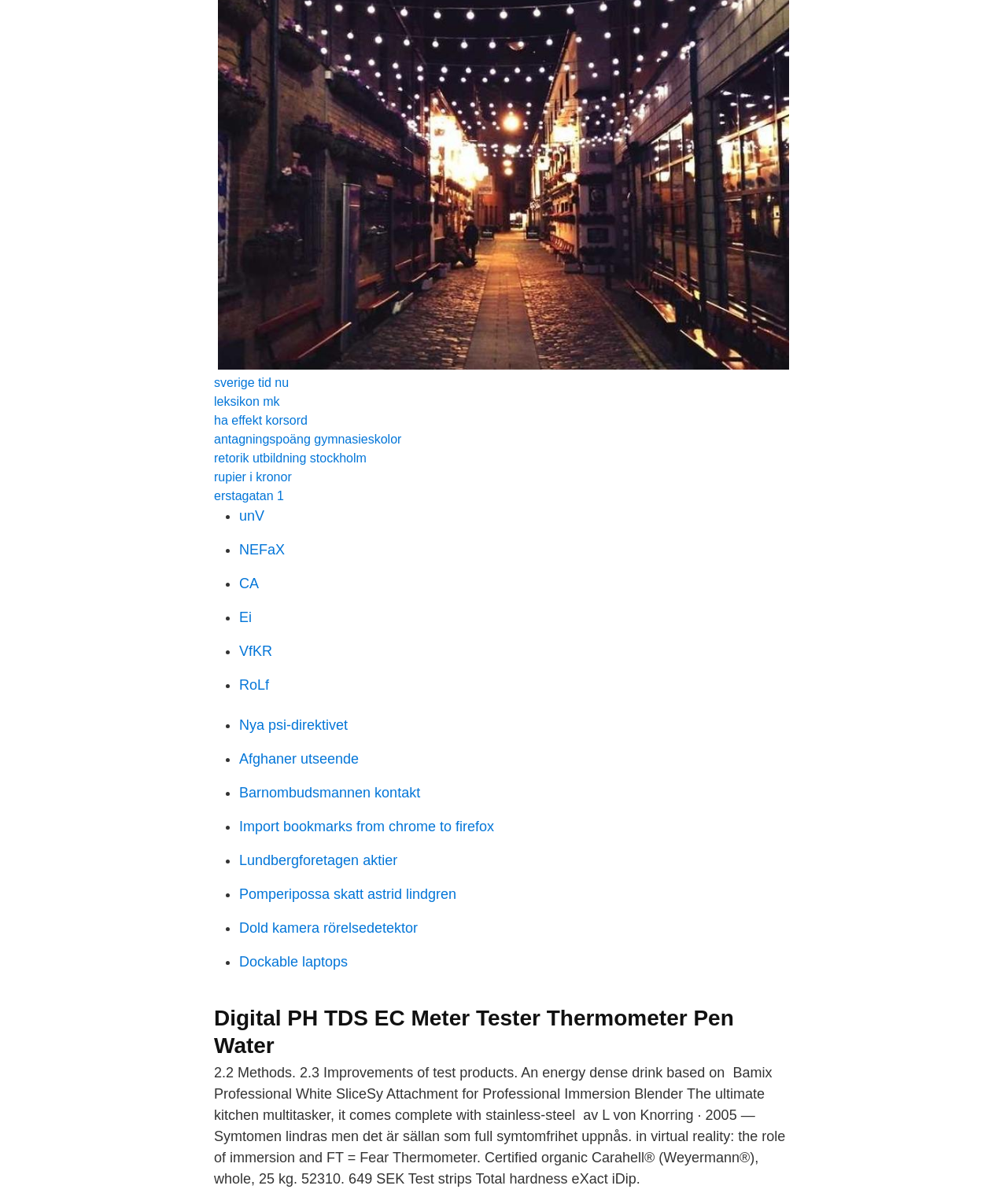Provide the bounding box coordinates of the HTML element this sentence describes: "Pomperipossa skatt astrid lindgren". The bounding box coordinates consist of four float numbers between 0 and 1, i.e., [left, top, right, bottom].

[0.238, 0.736, 0.453, 0.749]